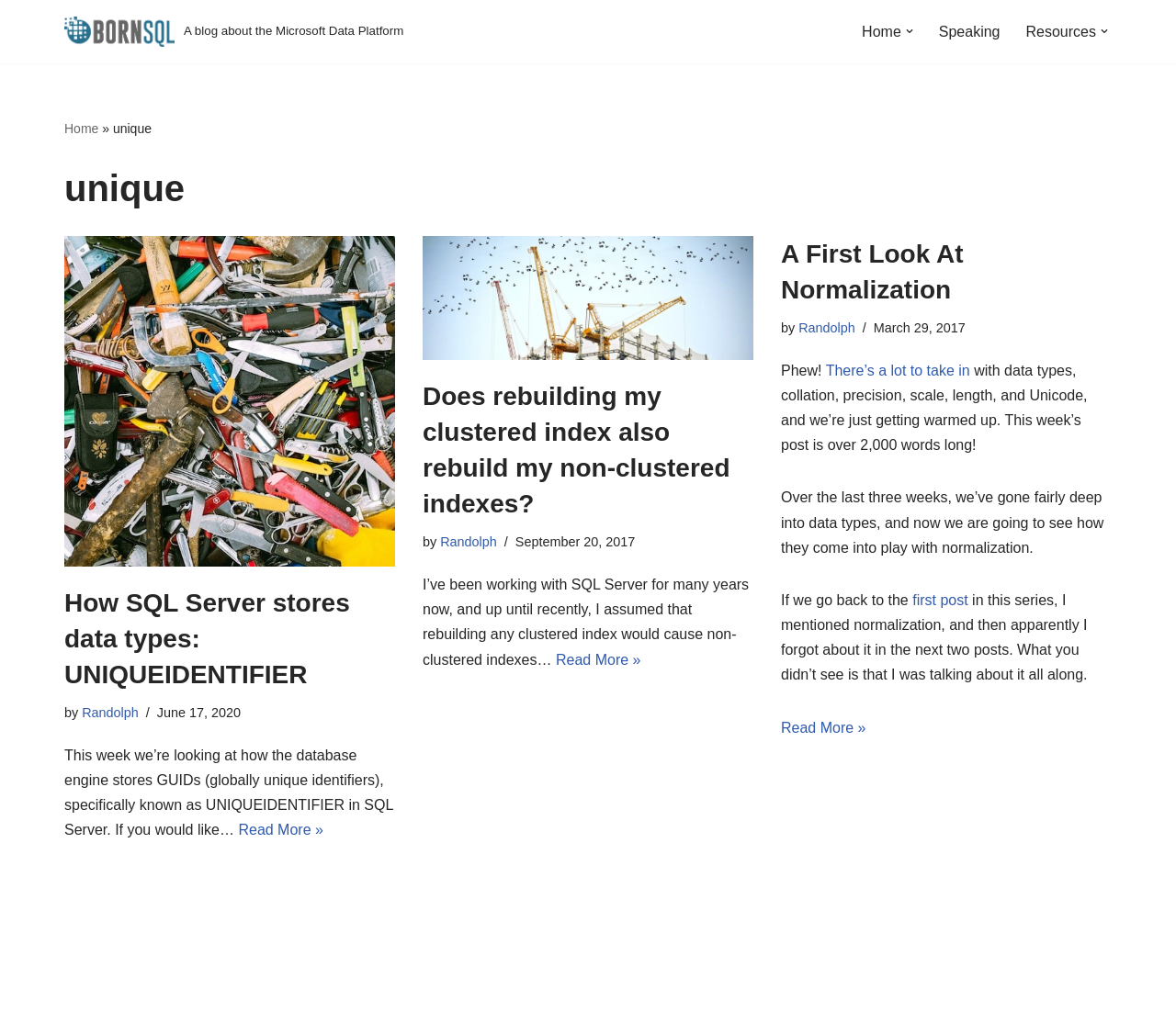Please find the bounding box coordinates for the clickable element needed to perform this instruction: "View the article 'A First Look At Normalization'".

[0.664, 0.234, 0.819, 0.297]